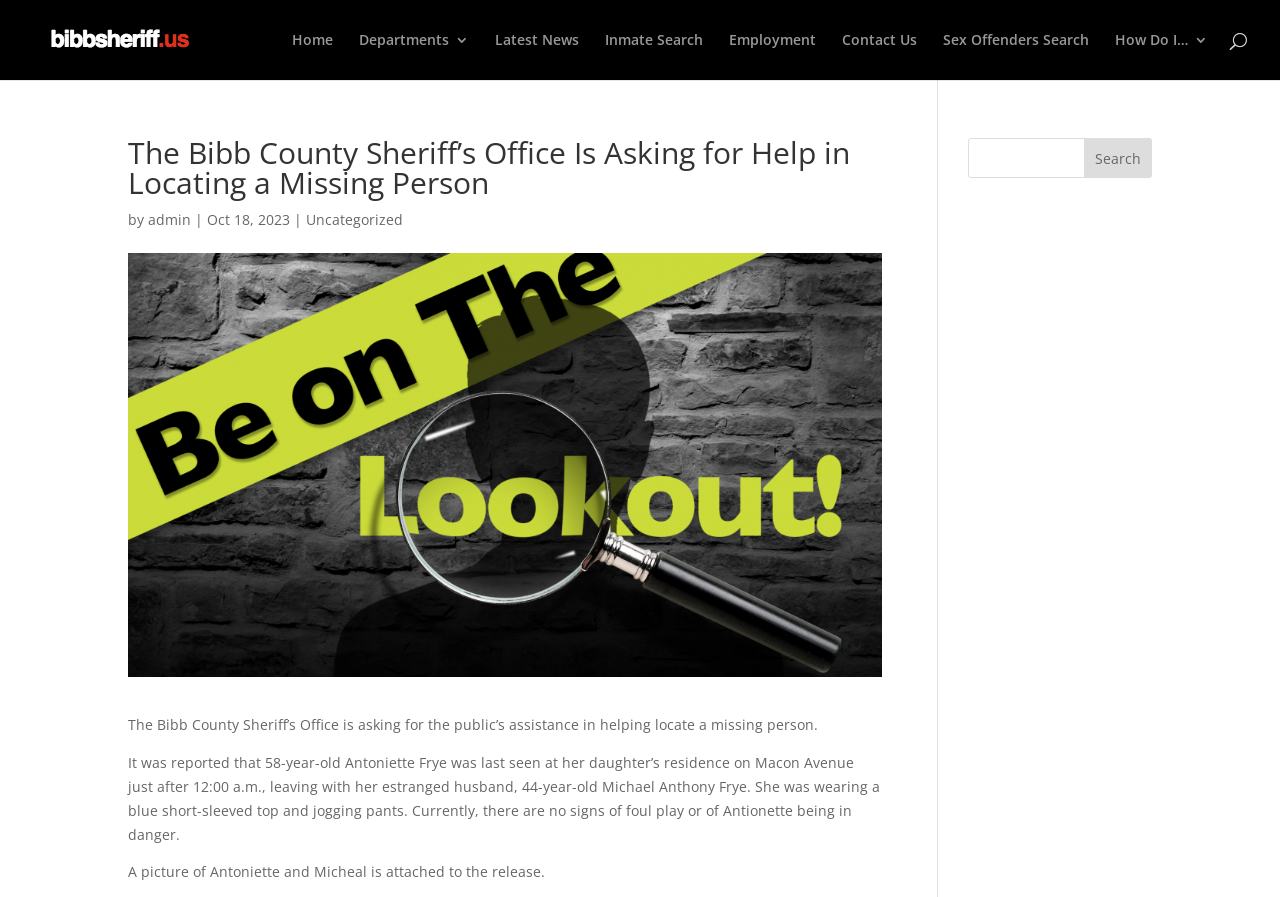What is the purpose of the search bar?
Could you answer the question in a detailed manner, providing as much information as possible?

The search bar is a text input field with a search button, indicating that it is used to search for content within the website.